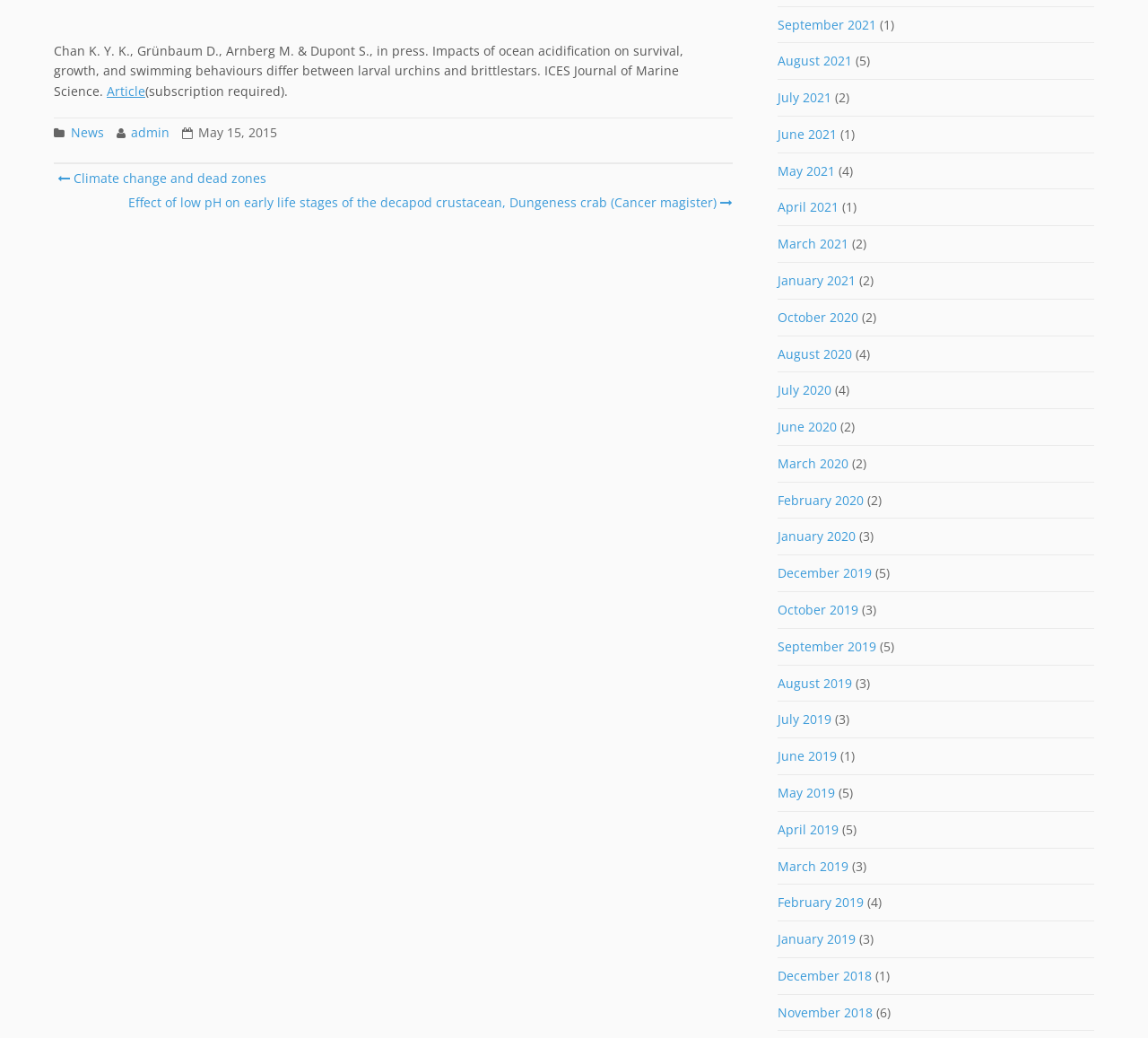Predict the bounding box of the UI element that fits this description: "May 2021".

[0.677, 0.142, 0.727, 0.186]